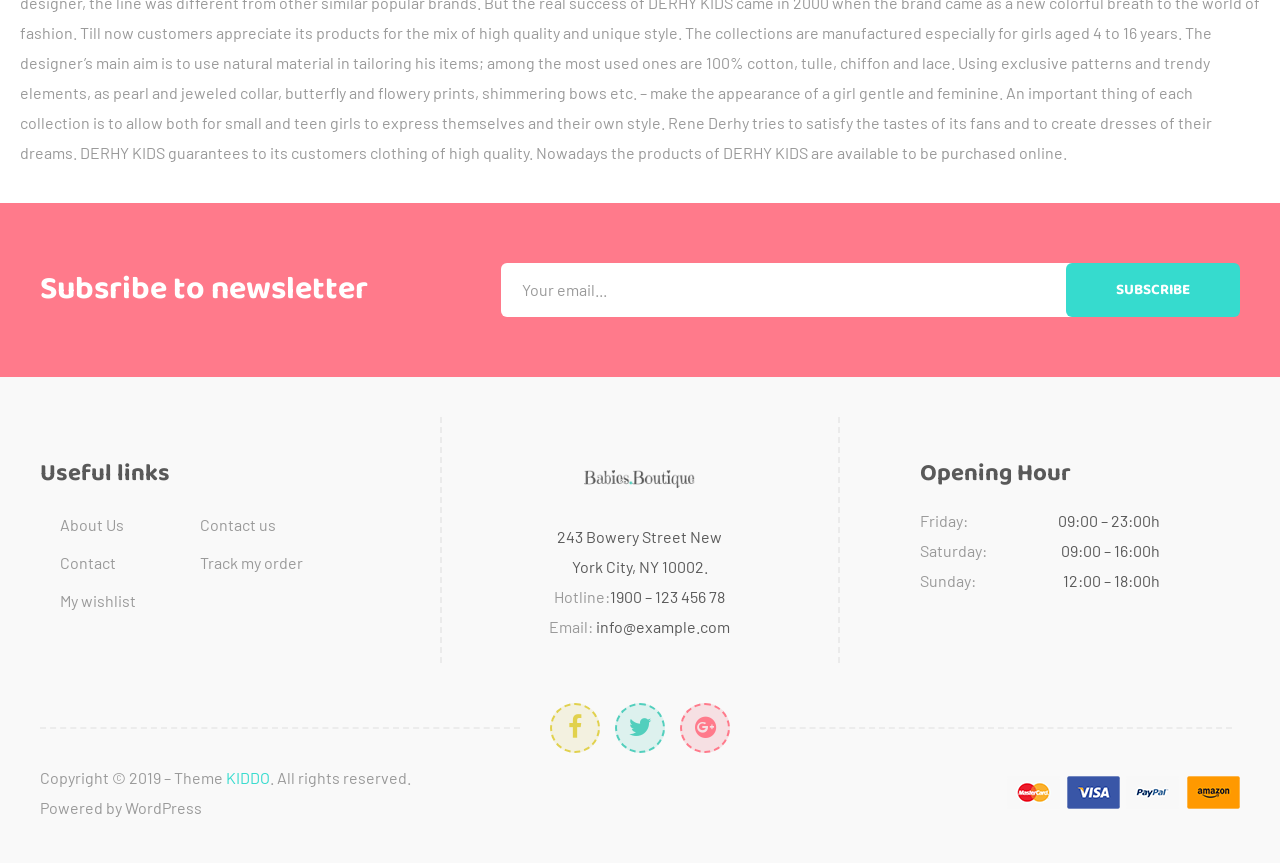Using the element description To top, predict the bounding box coordinates for the UI element. Provide the coordinates in (top-left x, top-left y, bottom-right x, bottom-right y) format with values ranging from 0 to 1.

[0.943, 0.687, 0.984, 0.75]